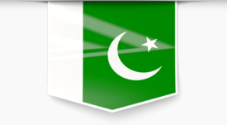What does the white crescent moon and five-pointed star symbolize?
We need a detailed and exhaustive answer to the question. Please elaborate.

According to the caption, the design of the Pakistan flag, which includes a white crescent moon and a five-pointed star, symbolizes Islam, which is the predominant religion in Pakistan.